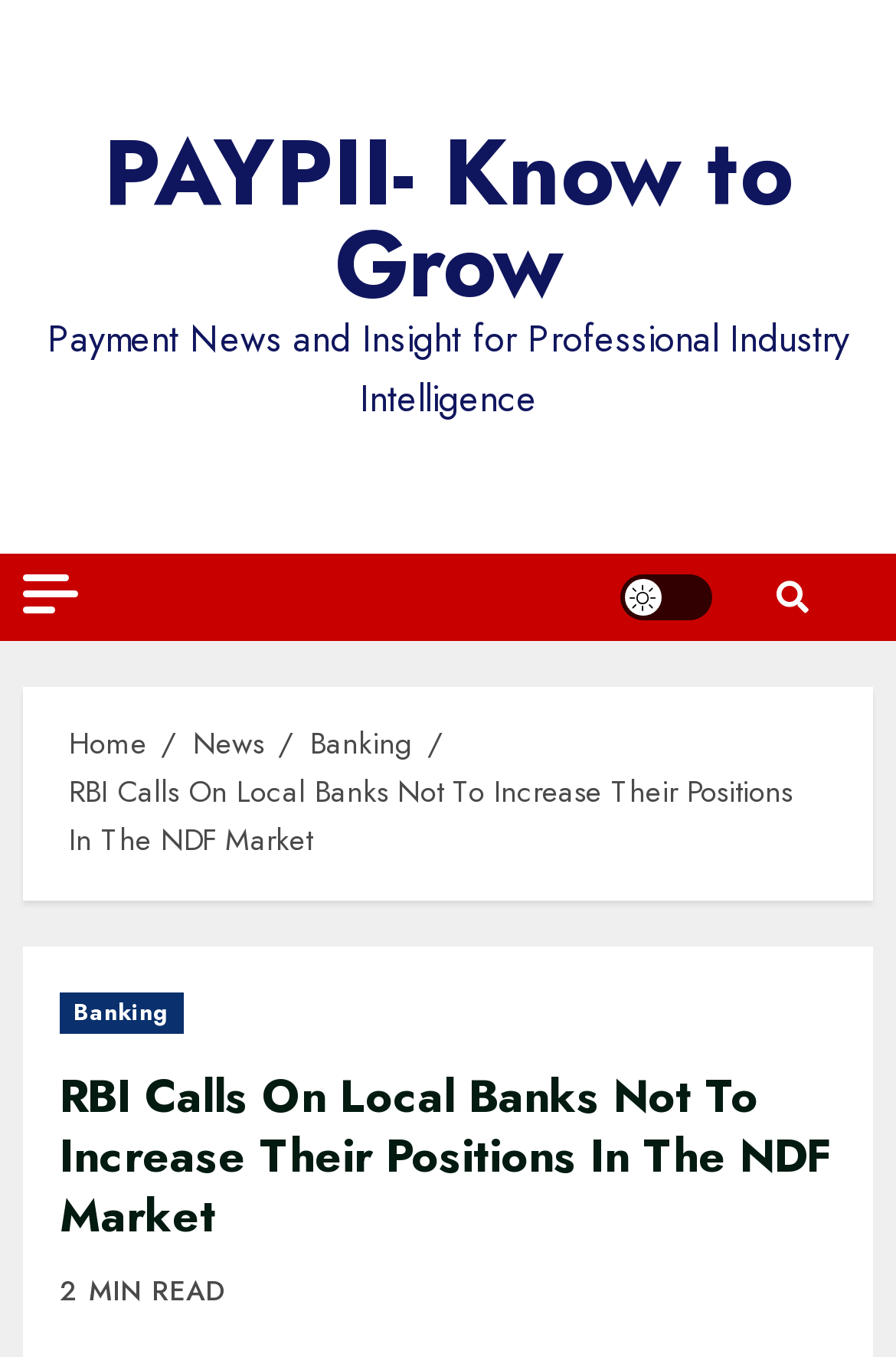Provide the bounding box coordinates of the UI element that matches the description: "PAYPII- Know to Grow".

[0.115, 0.078, 0.885, 0.244]